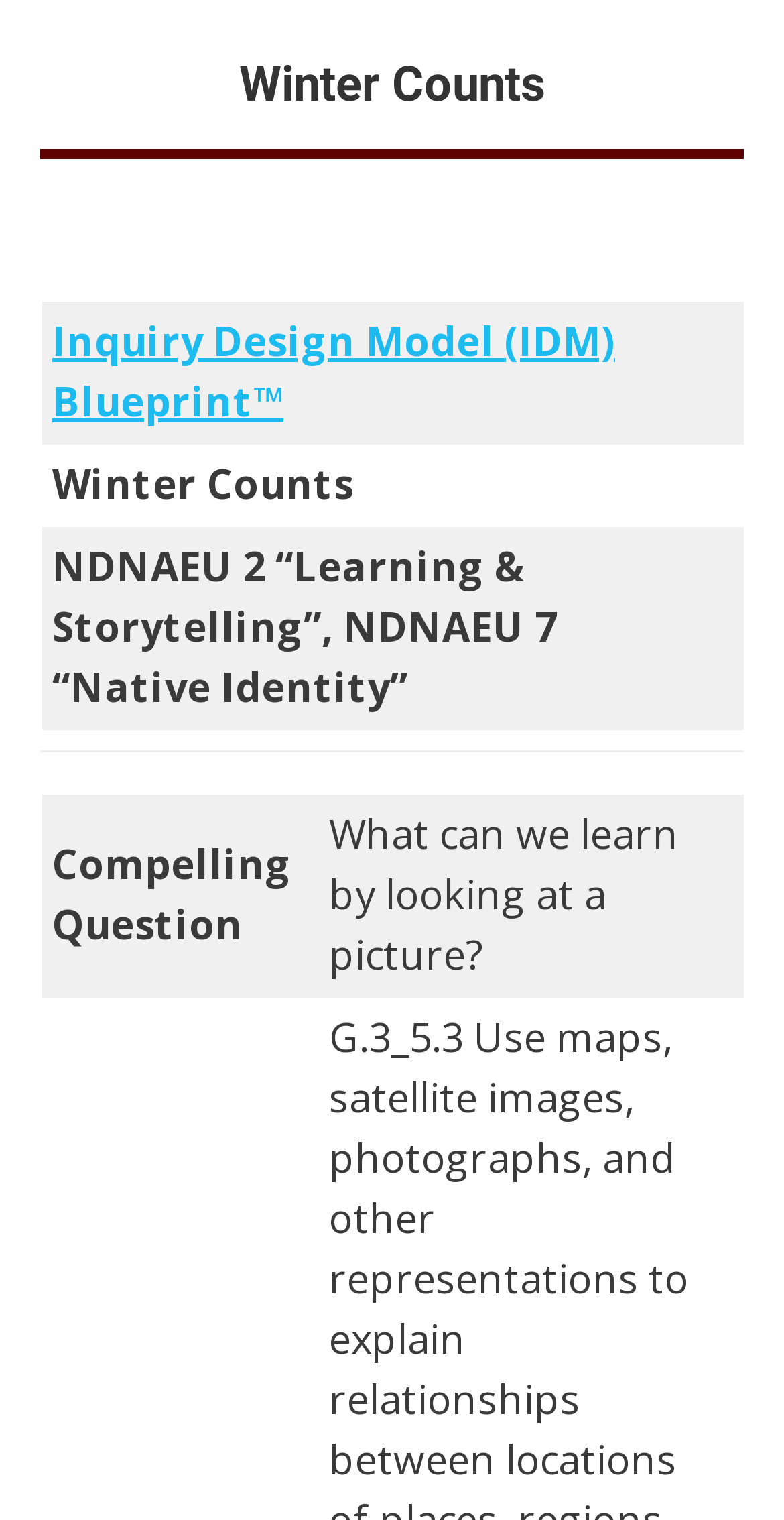Identify and provide the bounding box for the element described by: "Inquiry Design Model (IDM) Blueprint™".

[0.067, 0.206, 0.785, 0.282]